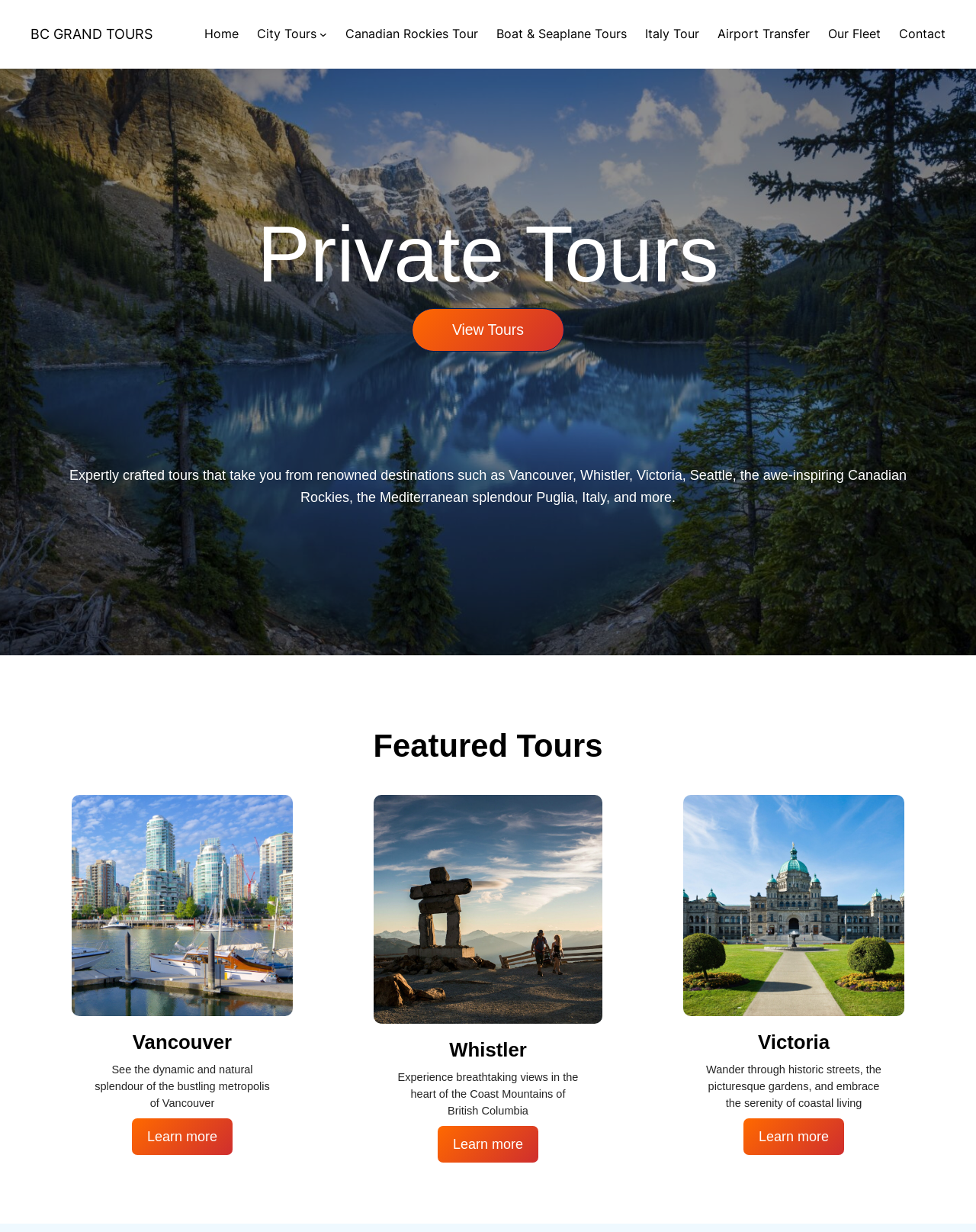Give a one-word or phrase response to the following question: What is the purpose of the 'Learn more' links?

To get more information